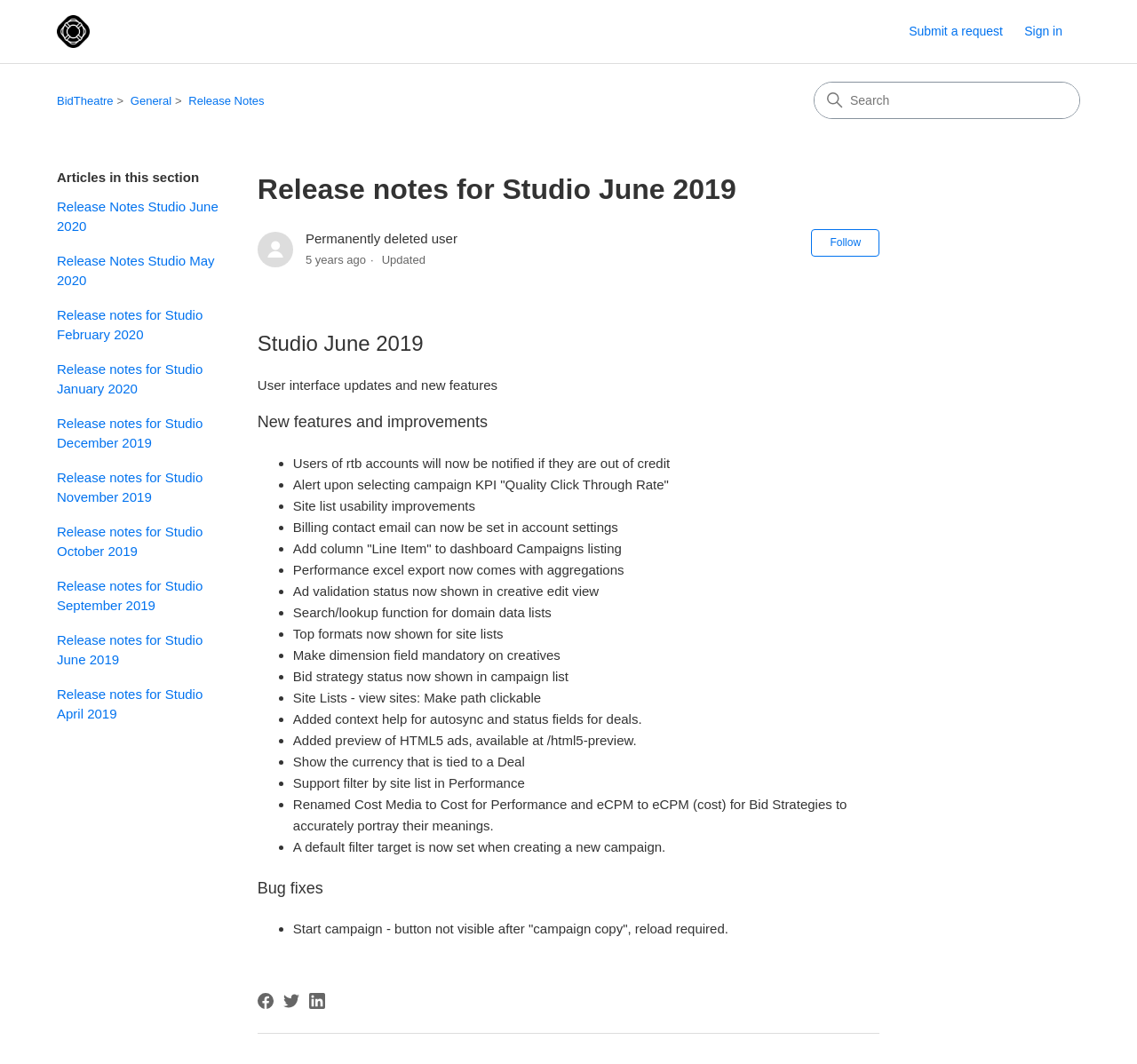Generate a detailed explanation of the webpage's features and information.

The webpage is a release note for Studio June 2019, which provides updates and new features for users. At the top left corner, there is a link to the BidTheatre Help Center home page, accompanied by an image. On the top right corner, there is a navigation menu with links to submit a request, sign in, and a search bar.

Below the navigation menu, there is a breadcrumb navigation showing the current location, with links to BidTheatre, General, and Release Notes. On the left side, there is a list of release notes from June 2019 to April 2019.

The main content of the webpage is divided into sections. The first section has a heading "Release notes for Studio June 2019" and provides information about the update, including the date and time of the update. There is a button to follow the article and a text indicating that it is not yet followed by anyone.

The second section lists the new features and improvements, including user interface updates, new features, and bug fixes. The list is organized with bullet points, and each point describes a specific feature or improvement, such as notifying users of rtb accounts when they are out of credit, adding a column to the dashboard campaigns listing, and supporting filter by site list in Performance.

At the bottom of the webpage, there are links to share the page on Facebook, Twitter, and LinkedIn, accompanied by images.